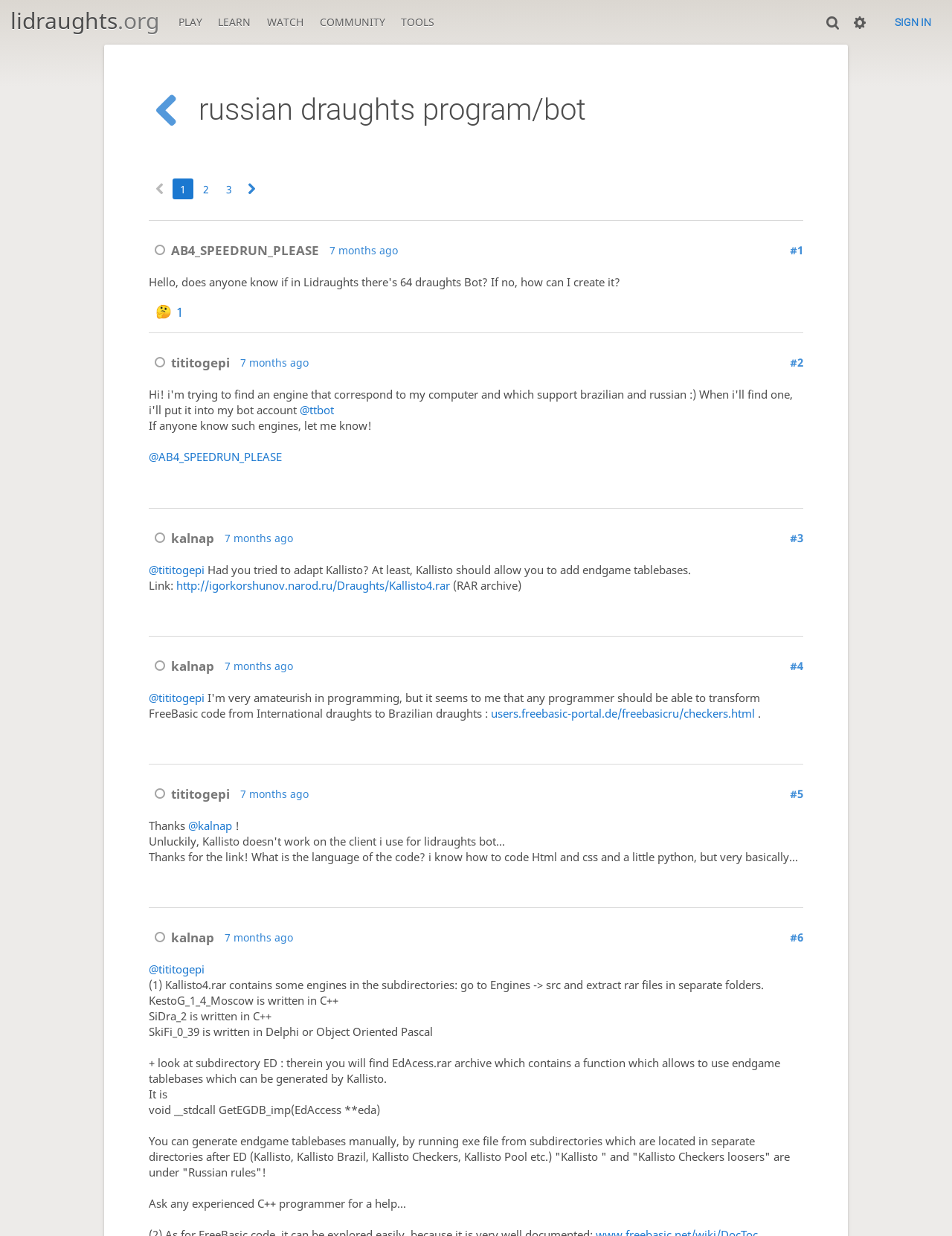What is the name of the draughts robot mentioned in the conversation?
Using the information presented in the image, please offer a detailed response to the question.

The user 'BOT AttackingOrDefending' is mentioned as having a draughts robot, which is a type of bot that can play draughts. This robot is relevant to the discussion of creating a 64 draughts bot in Lidraughts.